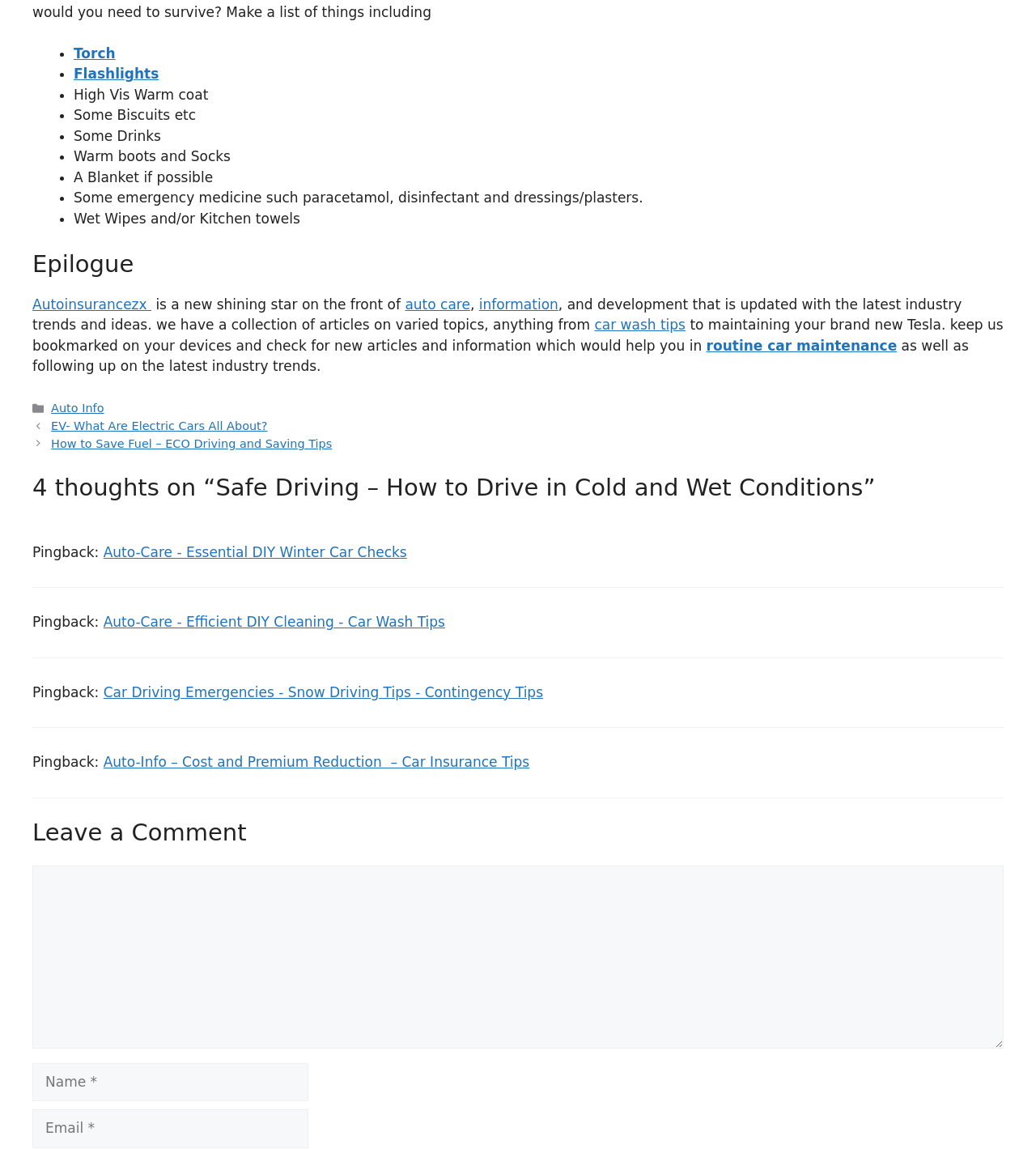Please reply to the following question with a single word or a short phrase:
What is the category of the post?

Auto Info